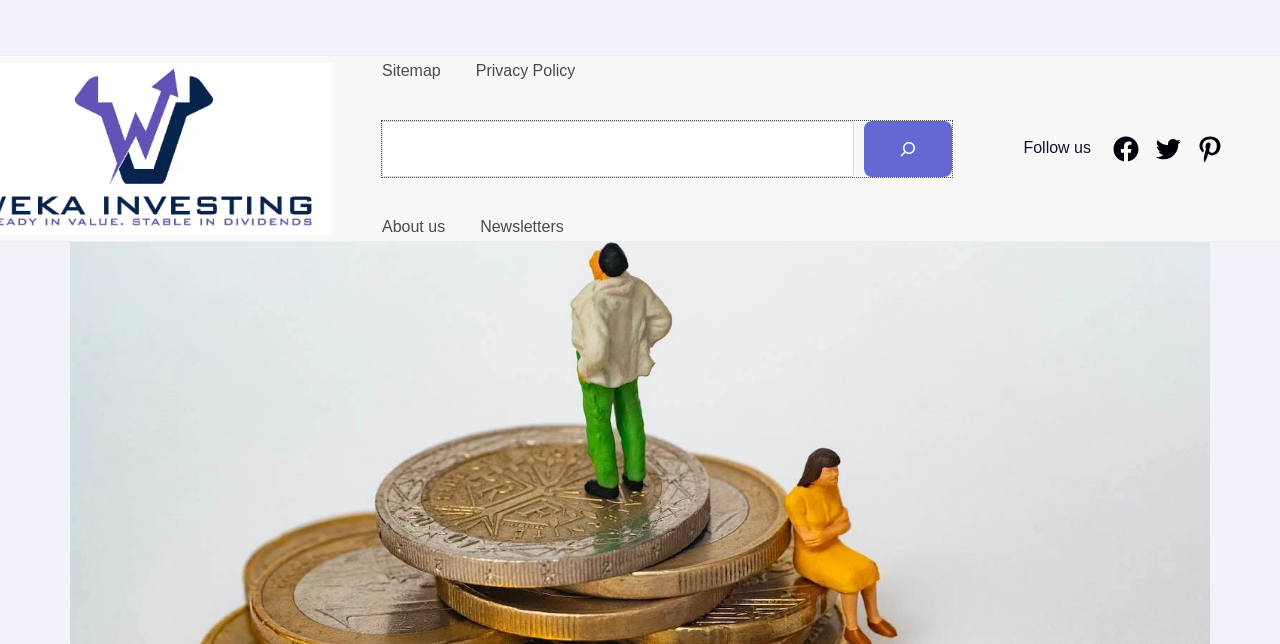Please determine the bounding box coordinates of the element to click on in order to accomplish the following task: "Follow us on Facebook". Ensure the coordinates are four float numbers ranging from 0 to 1, i.e., [left, top, right, bottom].

[0.868, 0.208, 0.891, 0.254]